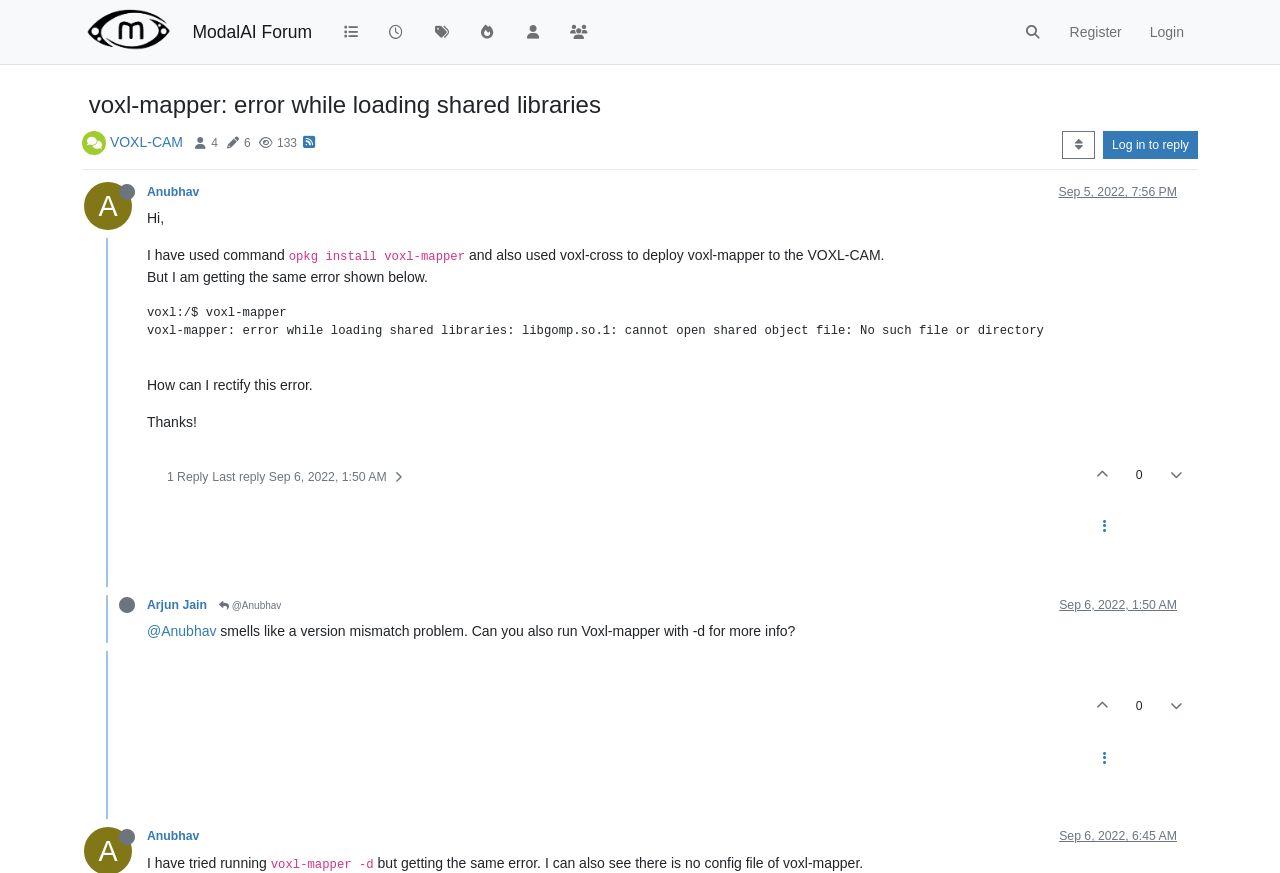What is the name of the forum?
Please use the image to deliver a detailed and complete answer.

The name of the forum can be found in the top navigation bar, where it says 'ModalAI Forum'.